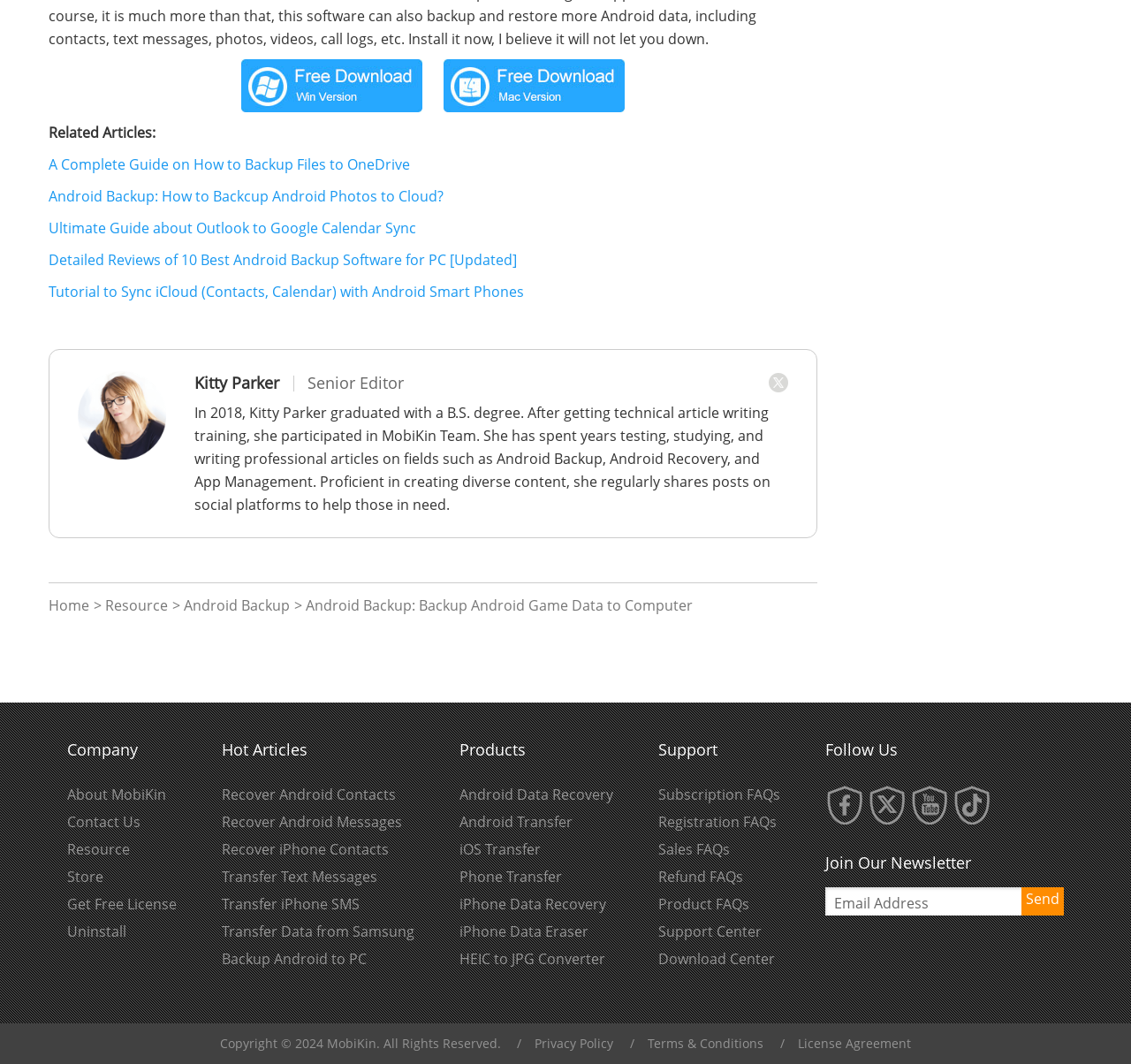Using the webpage screenshot, locate the HTML element that fits the following description and provide its bounding box: "Privacy Policy".

[0.472, 0.972, 0.542, 0.988]